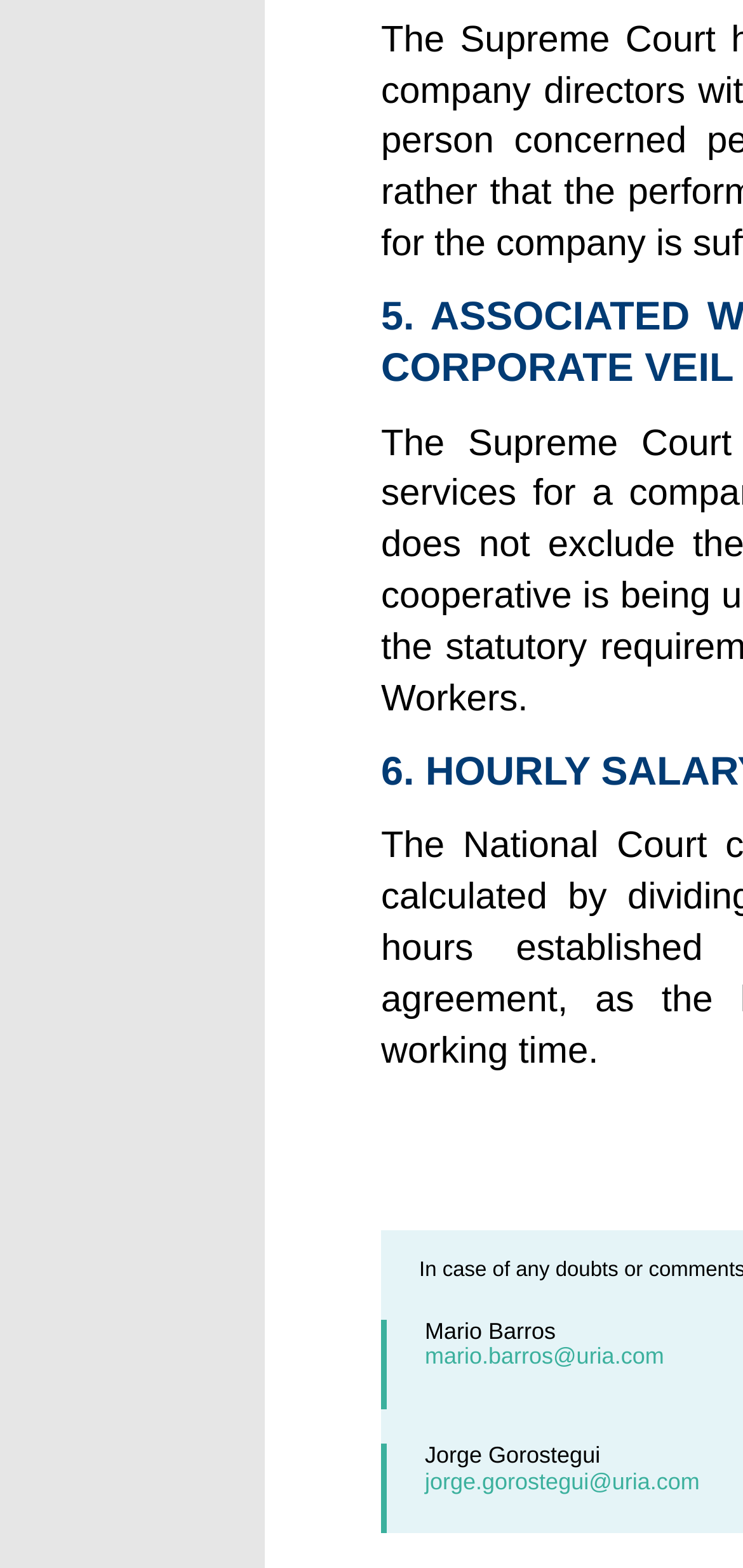Find and provide the bounding box coordinates for the UI element described here: "jorge.gorostegui@uria.com". The coordinates should be given as four float numbers between 0 and 1: [left, top, right, bottom].

[0.572, 0.936, 0.942, 0.953]